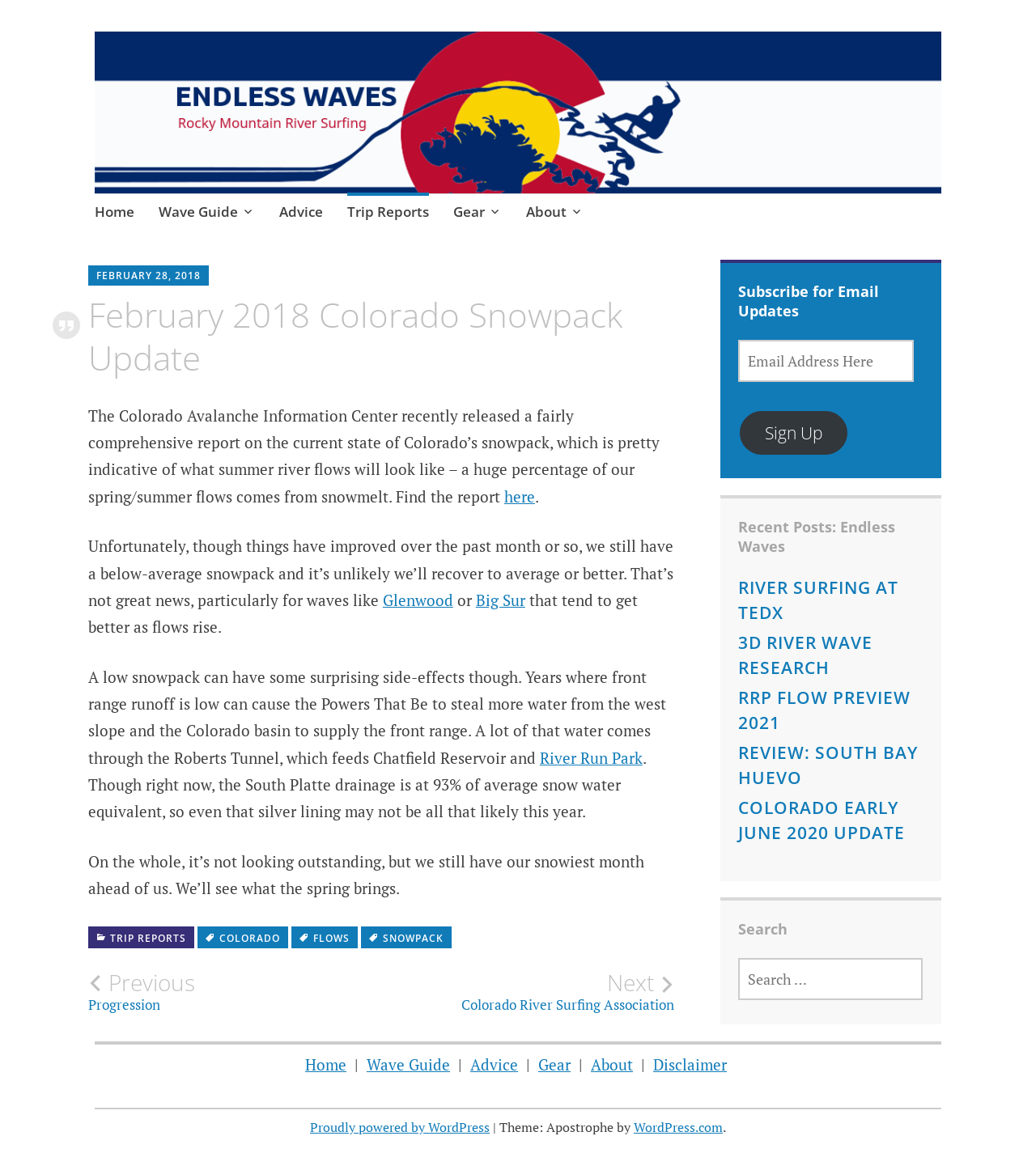Predict the bounding box coordinates of the area that should be clicked to accomplish the following instruction: "Click on the 'About' link". The bounding box coordinates should consist of four float numbers between 0 and 1, i.e., [left, top, right, bottom].

[0.508, 0.164, 0.563, 0.2]